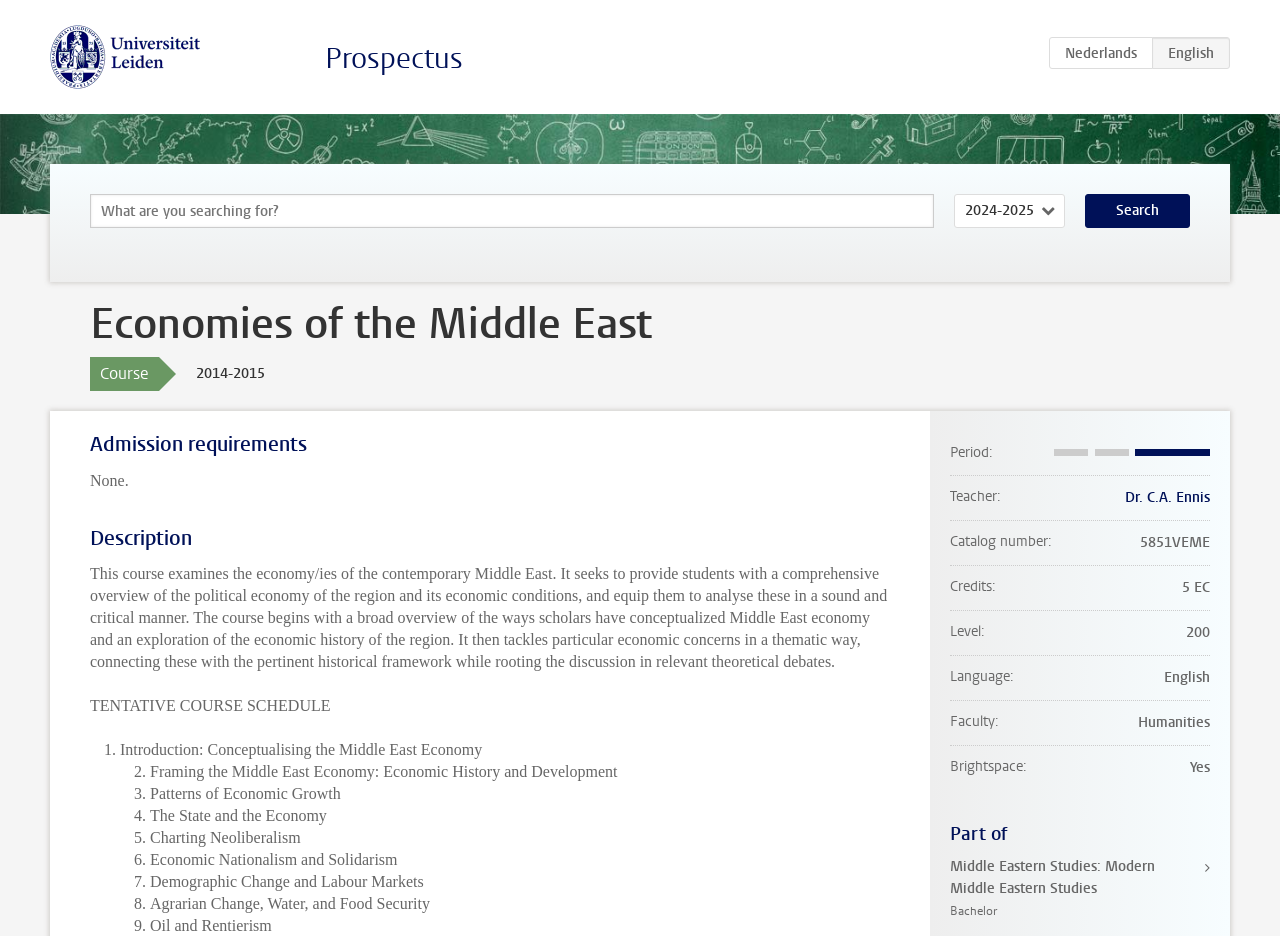How many credits is the course worth?
Look at the image and provide a short answer using one word or a phrase.

5 EC